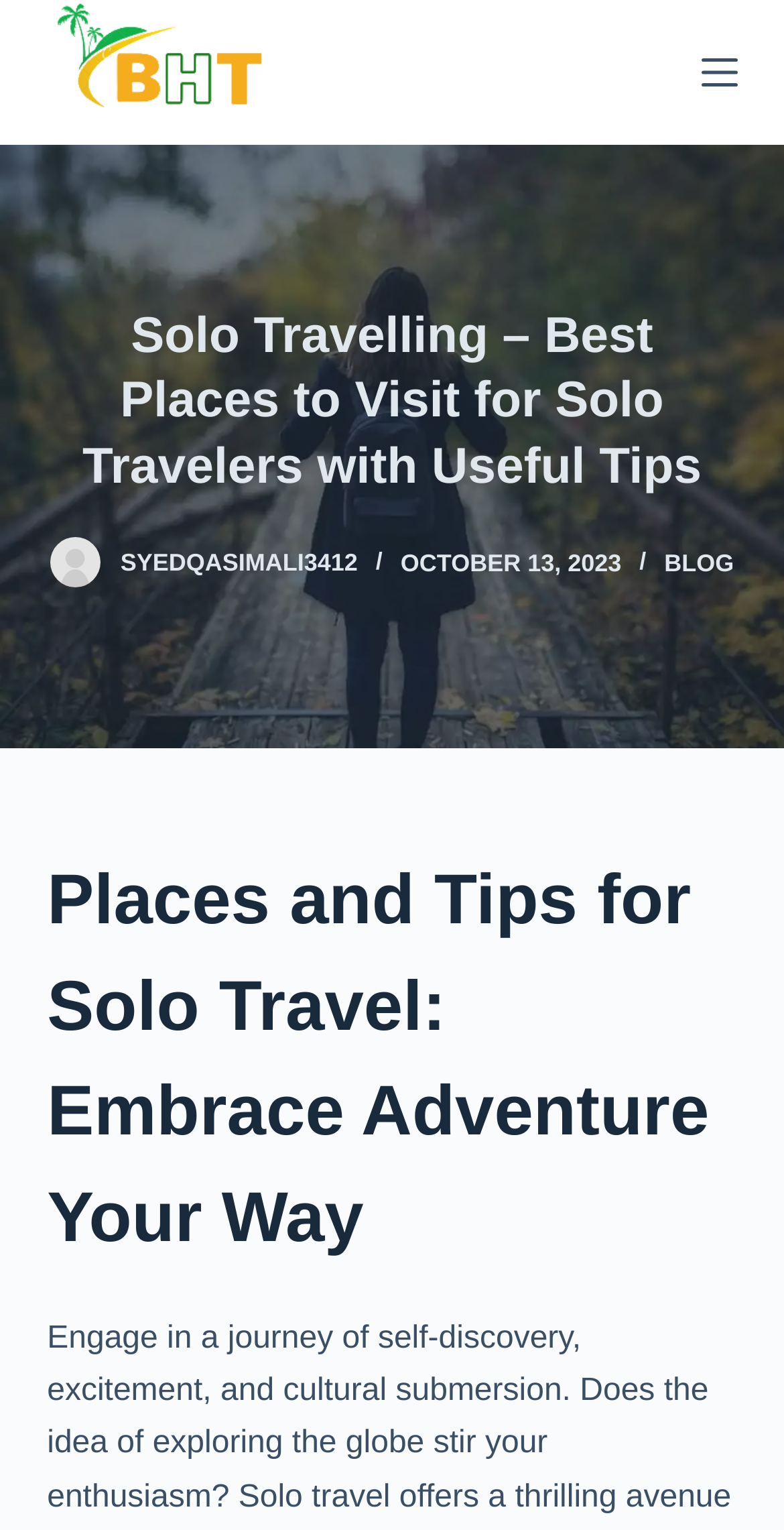What is the name of the travel company?
Can you provide an in-depth and detailed response to the question?

I determined the answer by looking at the link element with the text 'Beyond Horizon Trips Start Exploring with us' which is likely to be the name of the travel company.